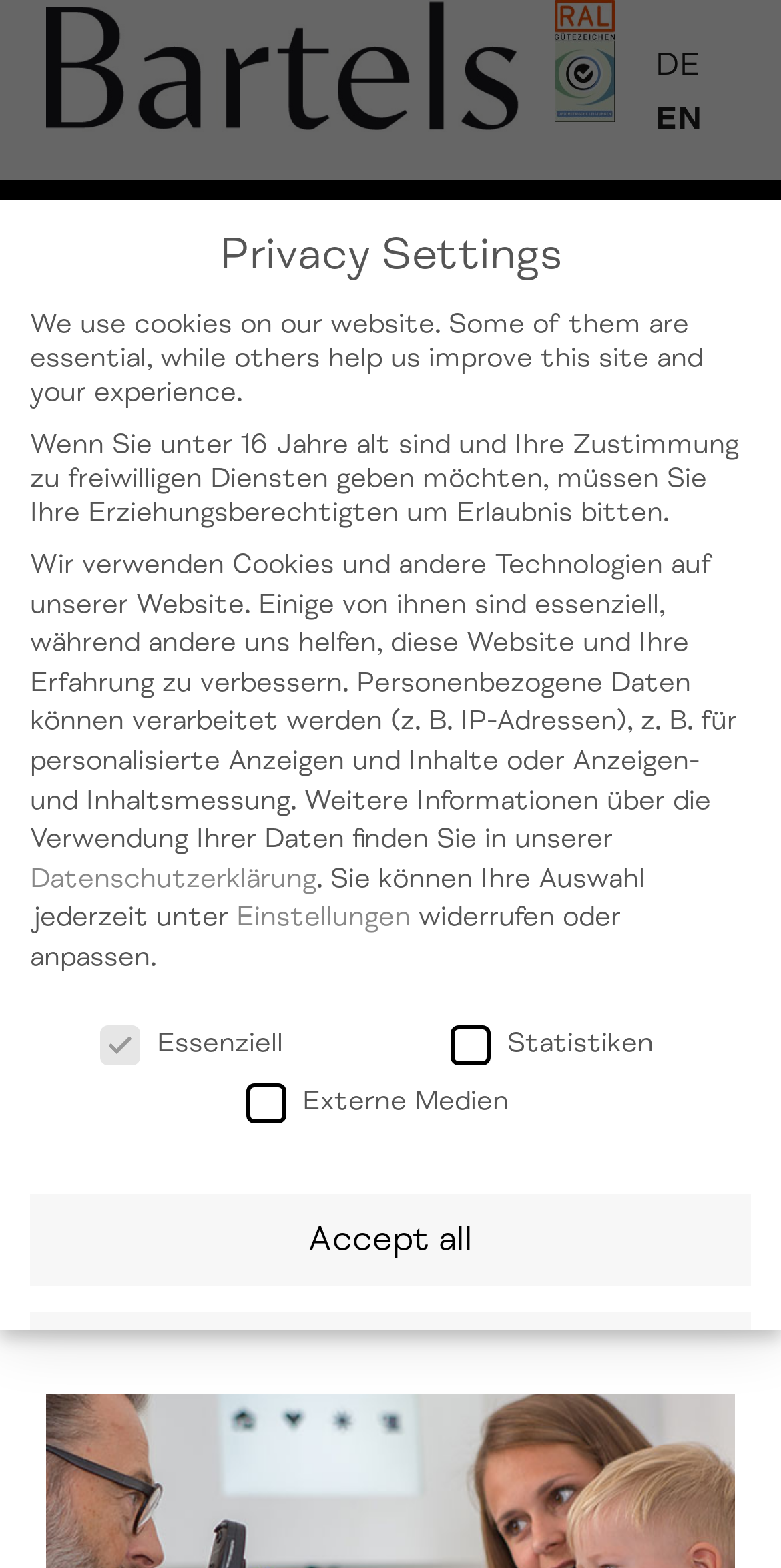Please provide the bounding box coordinates for the element that needs to be clicked to perform the instruction: "Make an appointment". The coordinates must consist of four float numbers between 0 and 1, formatted as [left, top, right, bottom].

[0.649, 0.756, 1.0, 0.848]